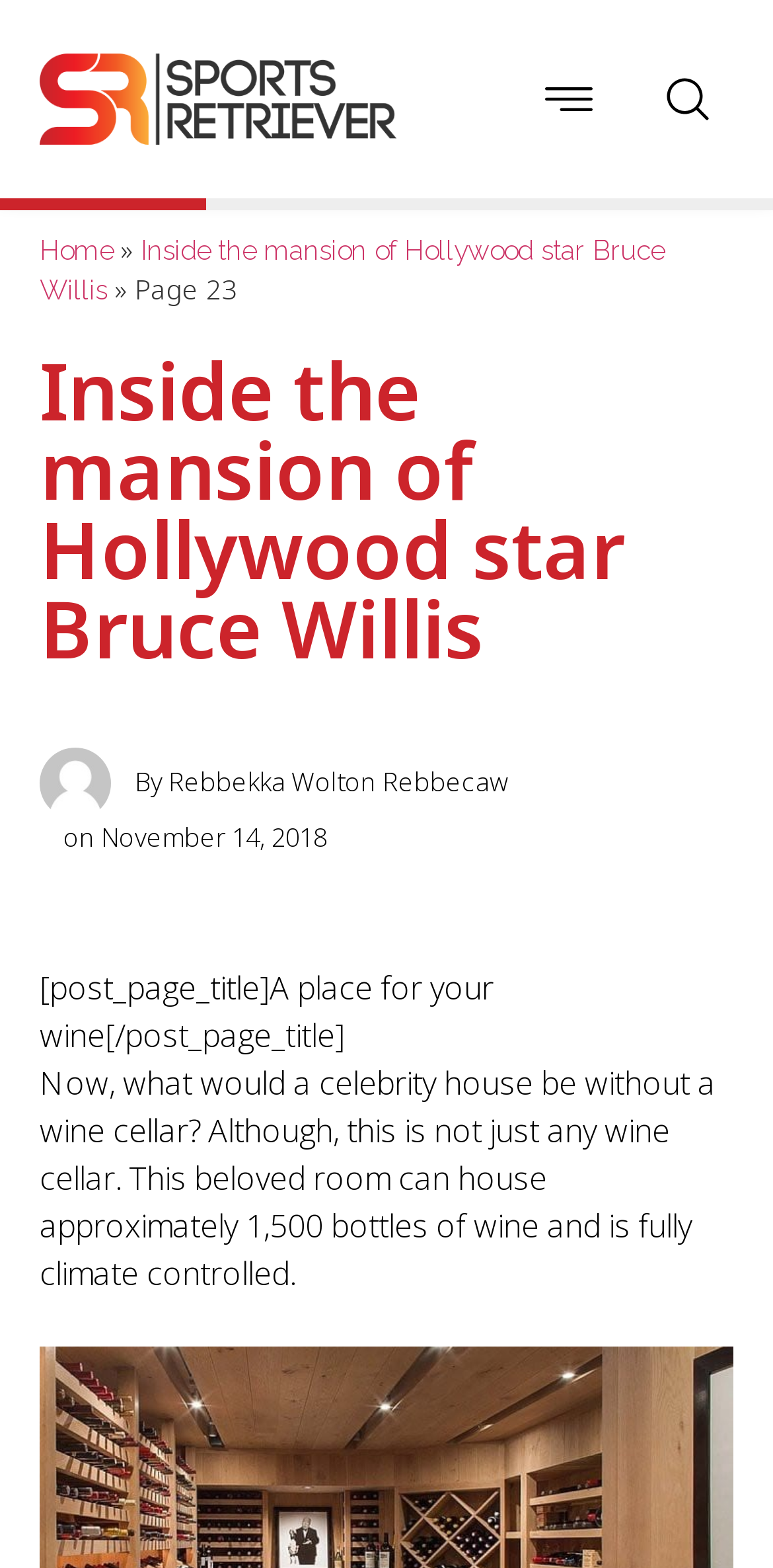Use a single word or phrase to answer the question:
How many bottles of wine can the wine cellar hold?

1,500